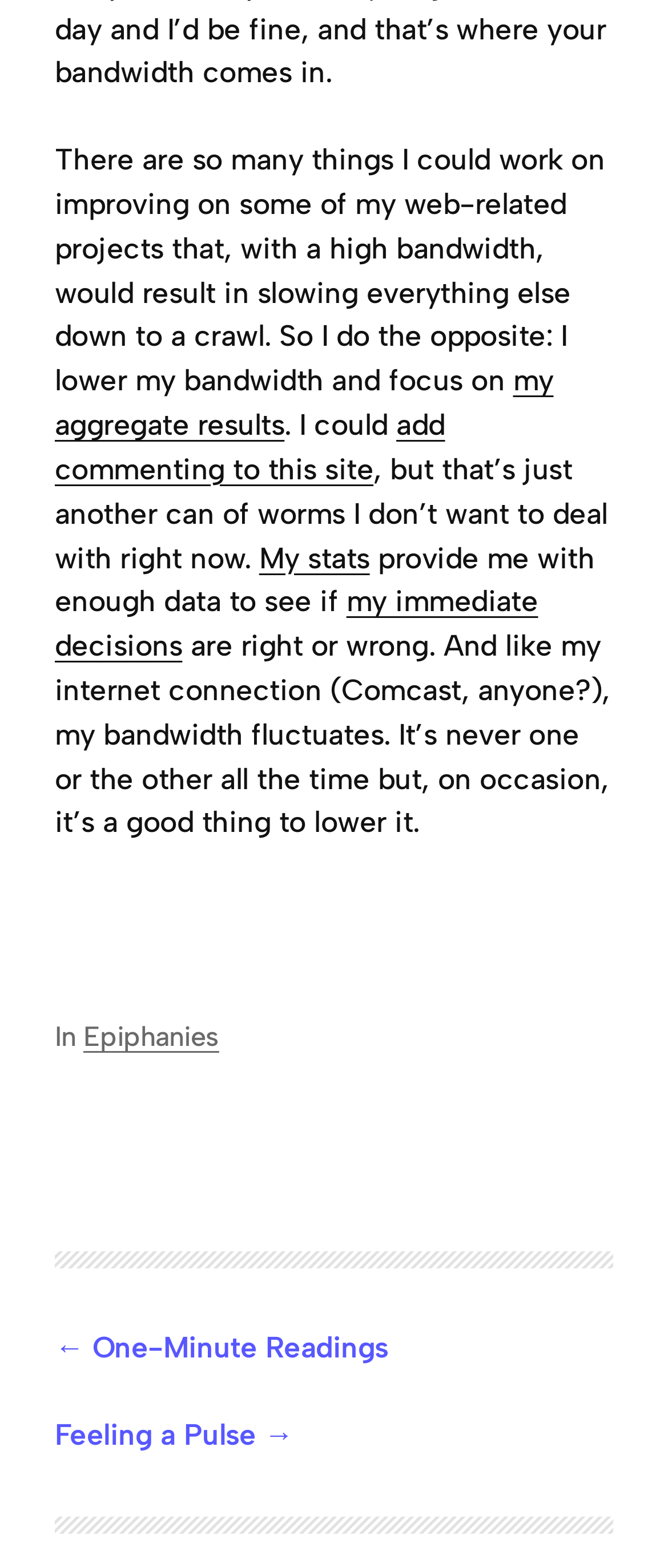What is the category of the article 'One-Minute Readings'?
From the screenshot, supply a one-word or short-phrase answer.

Epiphanies